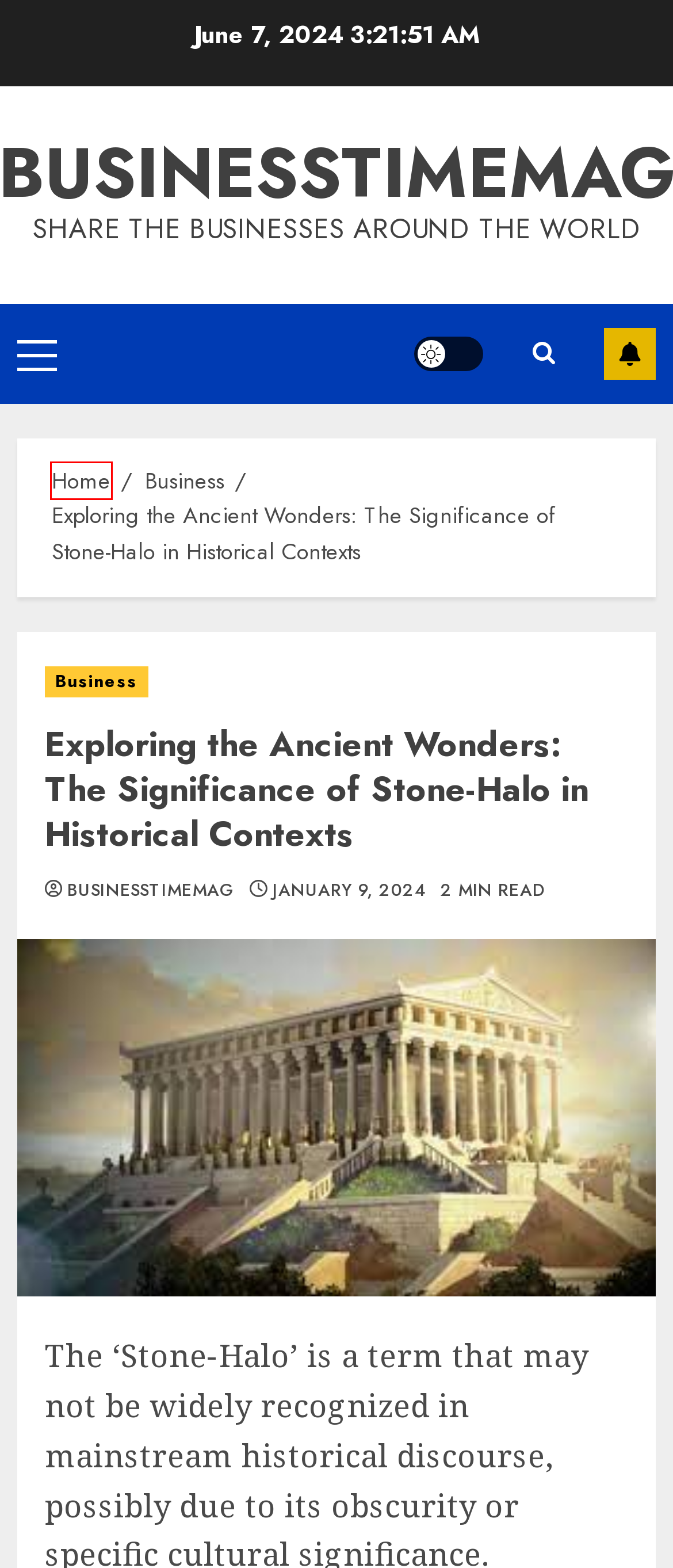Given a screenshot of a webpage with a red bounding box highlighting a UI element, choose the description that best corresponds to the new webpage after clicking the element within the red bounding box. Here are your options:
A. Business Archives - Businesstimemag
B. Historical Contexts Archives - Businesstimemag
C. April 2024 - Businesstimemag
D. January 2024 - Businesstimemag
E. Businesstimemag - Share the Businesses around the World
F. July 2023 - Businesstimemag
G. businesstimemag, Author at Businesstimemag
H. News Archives - Businesstimemag

E